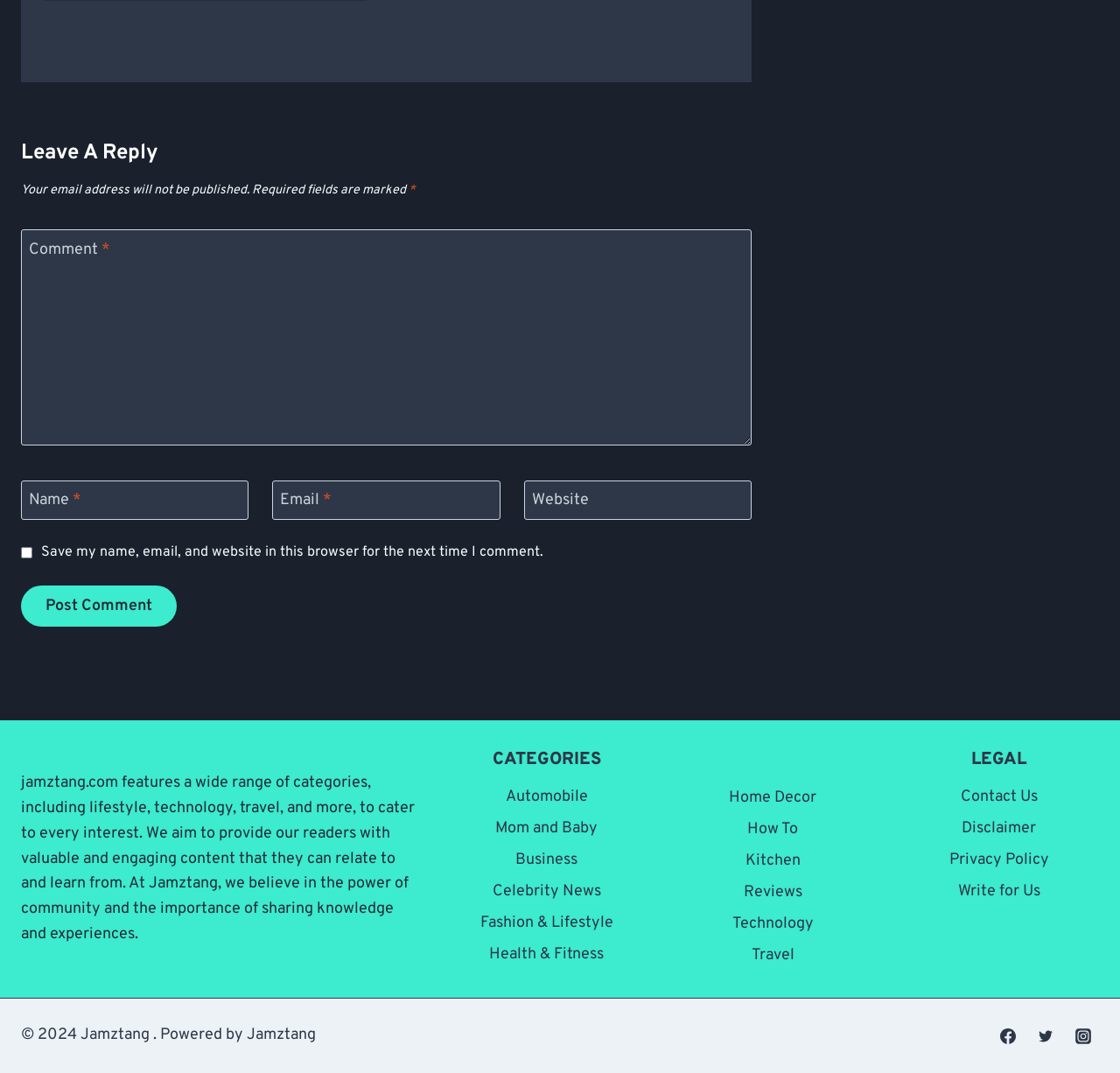Respond with a single word or short phrase to the following question: 
What is the copyright year of the website?

2024